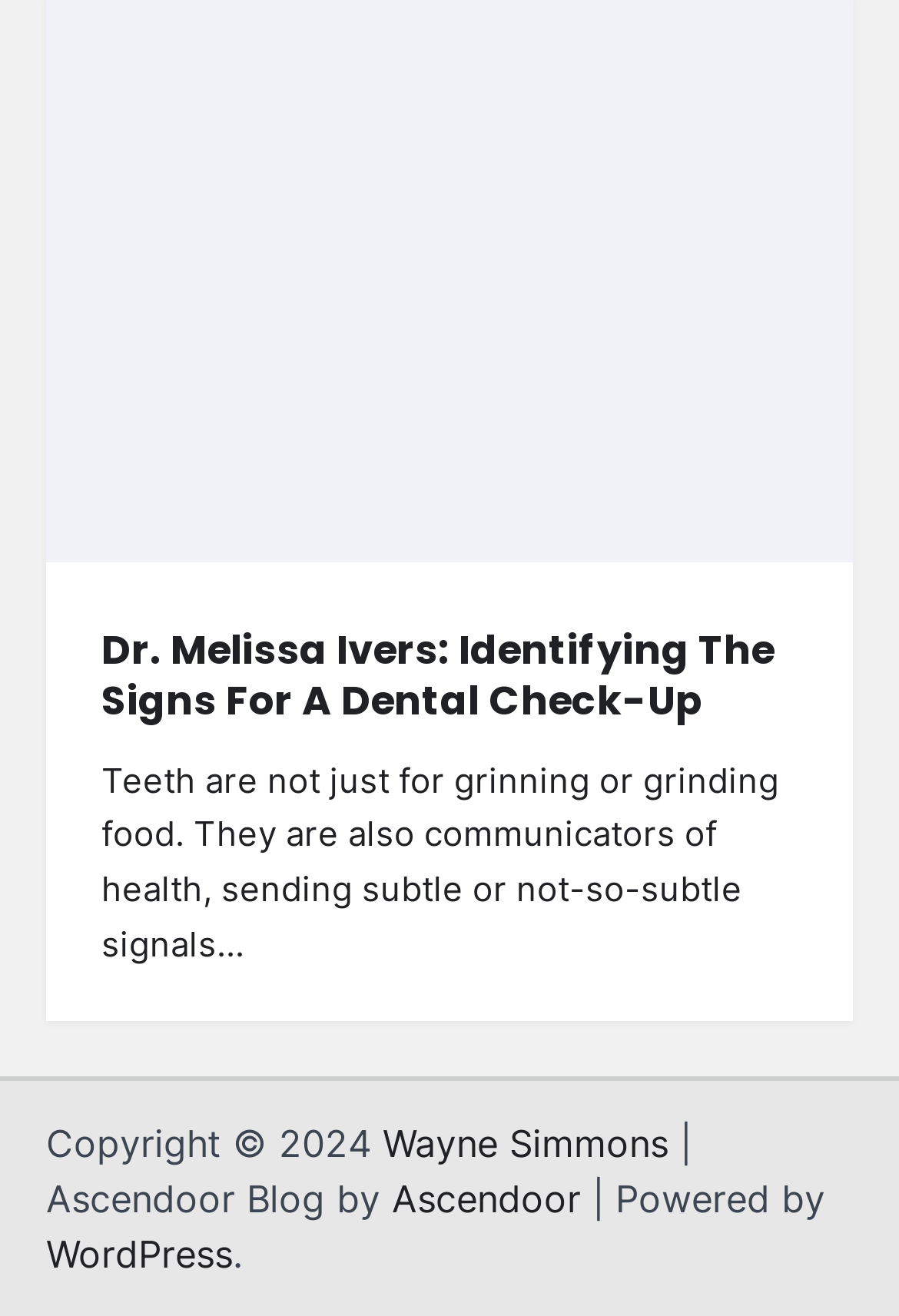What is the copyright year of the website?
Look at the screenshot and respond with one word or a short phrase.

2024